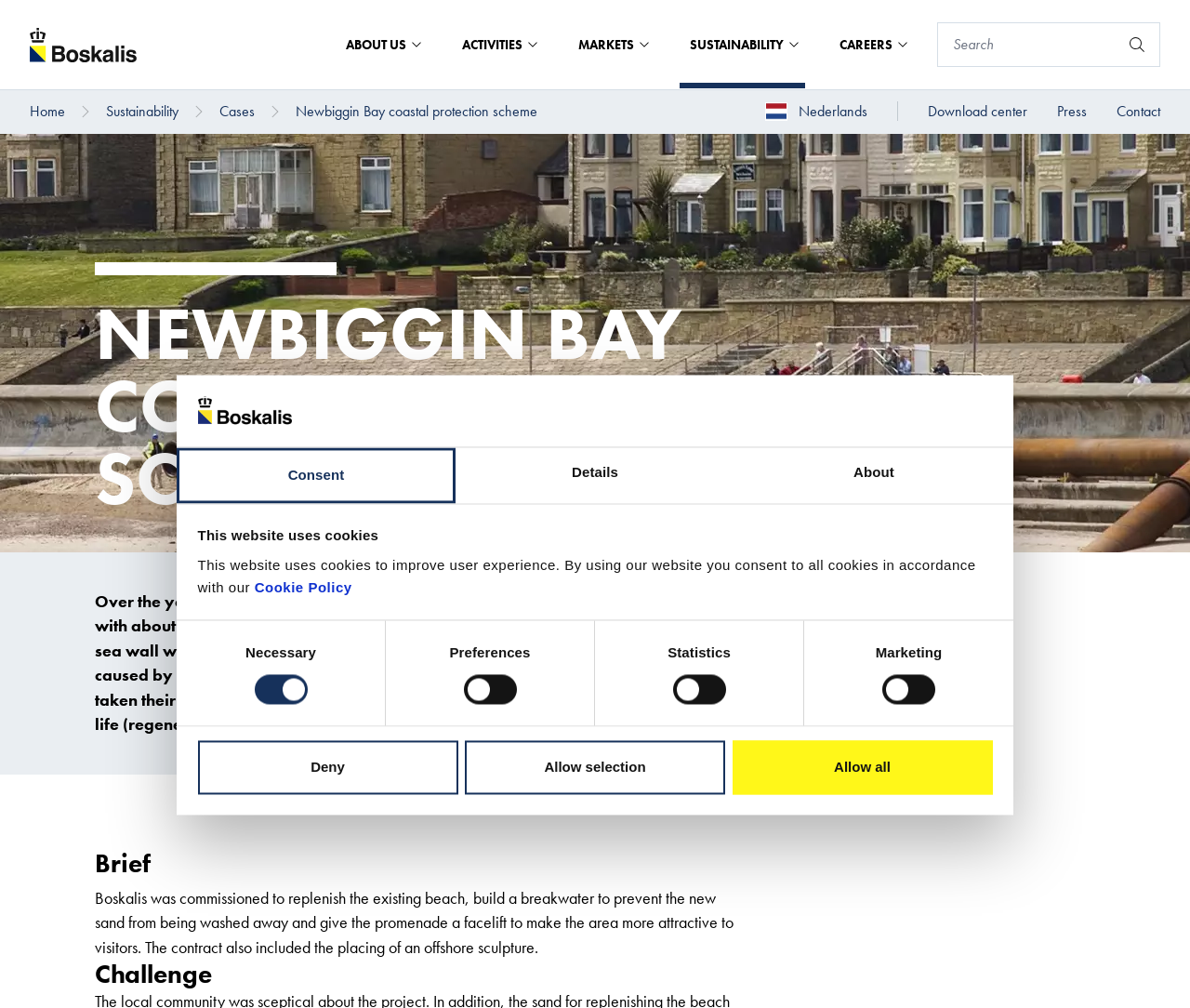What is the name of the town where the coastal protection scheme was implemented?
Please answer the question as detailed as possible.

I found the answer by reading the heading 'NEWBIGGIN BAY COASTAL PROTECTION SCHEME' and the static text 'Over the years a large part of the beach at Newbiggin, a small English seaside town with about 7,500 residents, had been washed away...' which mentions the town's name.